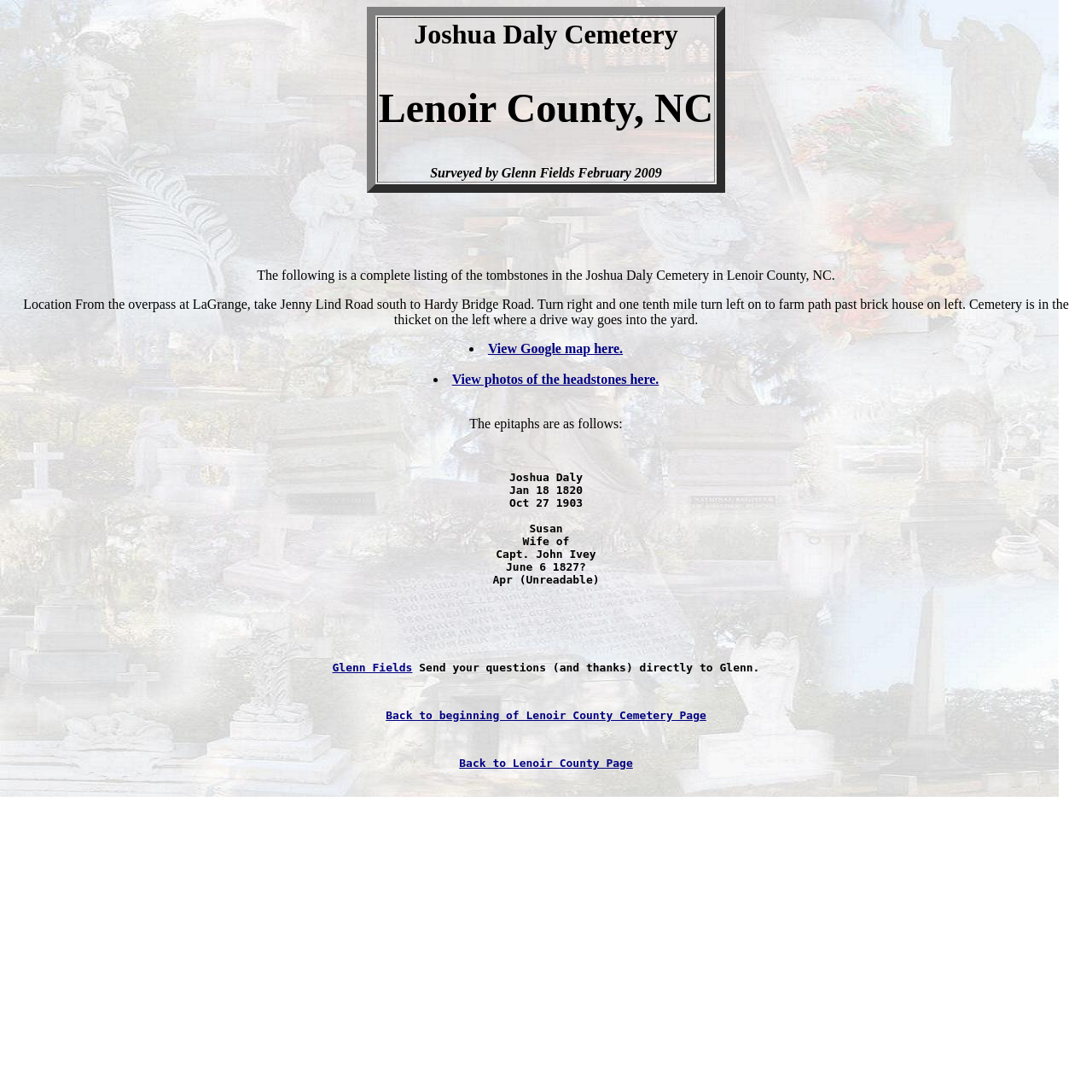How to get to Joshua Daly Cemetery?
Your answer should be a single word or phrase derived from the screenshot.

From LaGrange, take Jenny Lind Road south